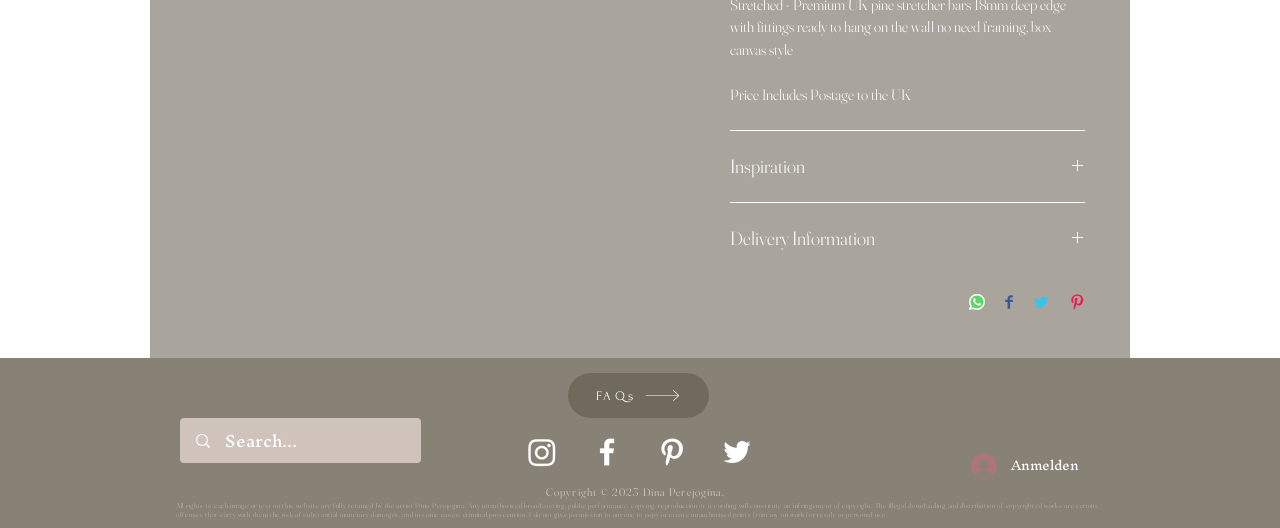What is the price information for?
Based on the screenshot, respond with a single word or phrase.

UK